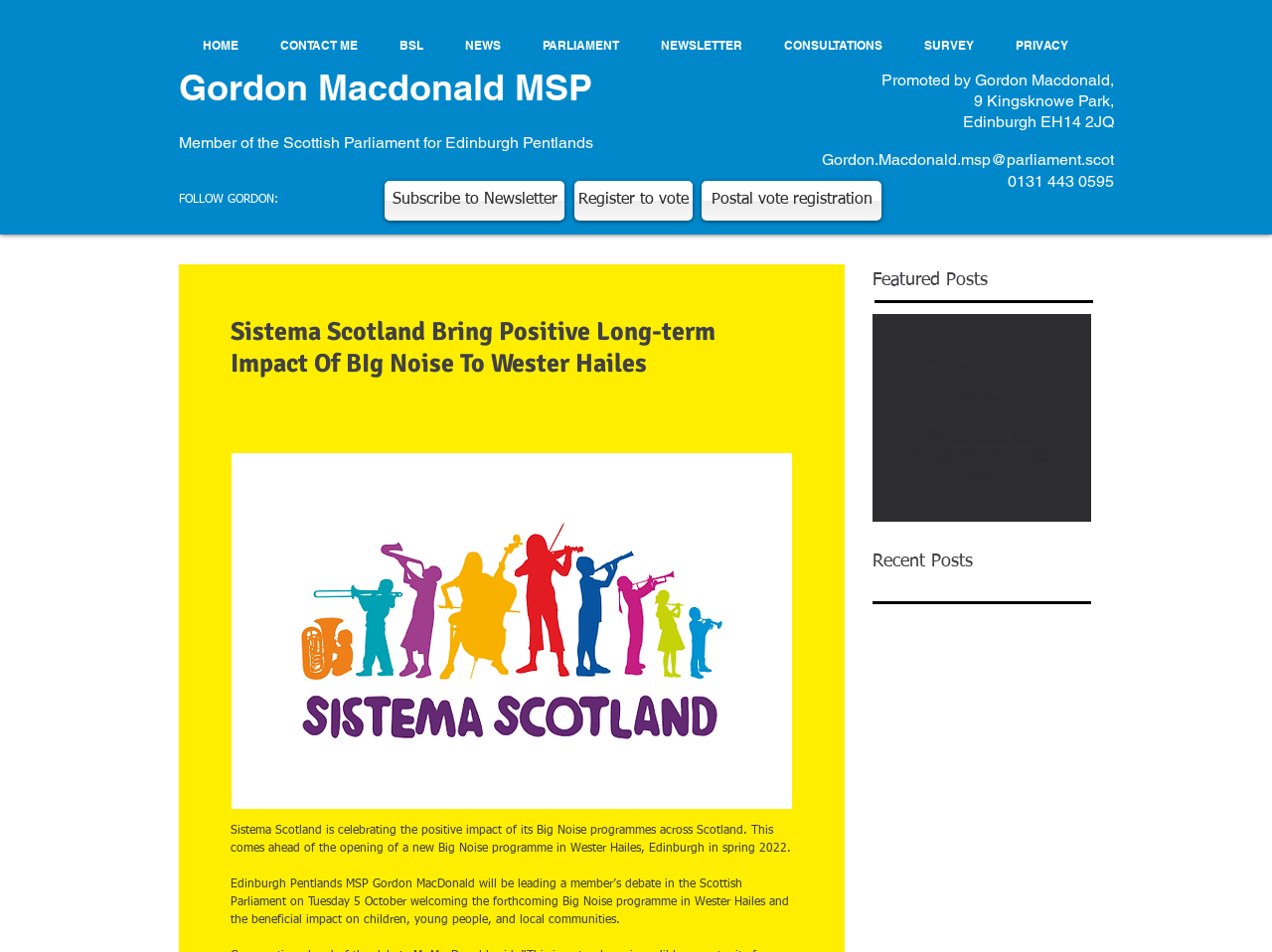What is the purpose of the Big Noise programme?
Using the information from the image, answer the question thoroughly.

I inferred the answer by reading the StaticText element 'Sistema Scotland is celebrating the positive impact of its Big Noise programmes across Scotland...'. This text suggests that the Big Noise programme has a beneficial impact on children, young people, and local communities.